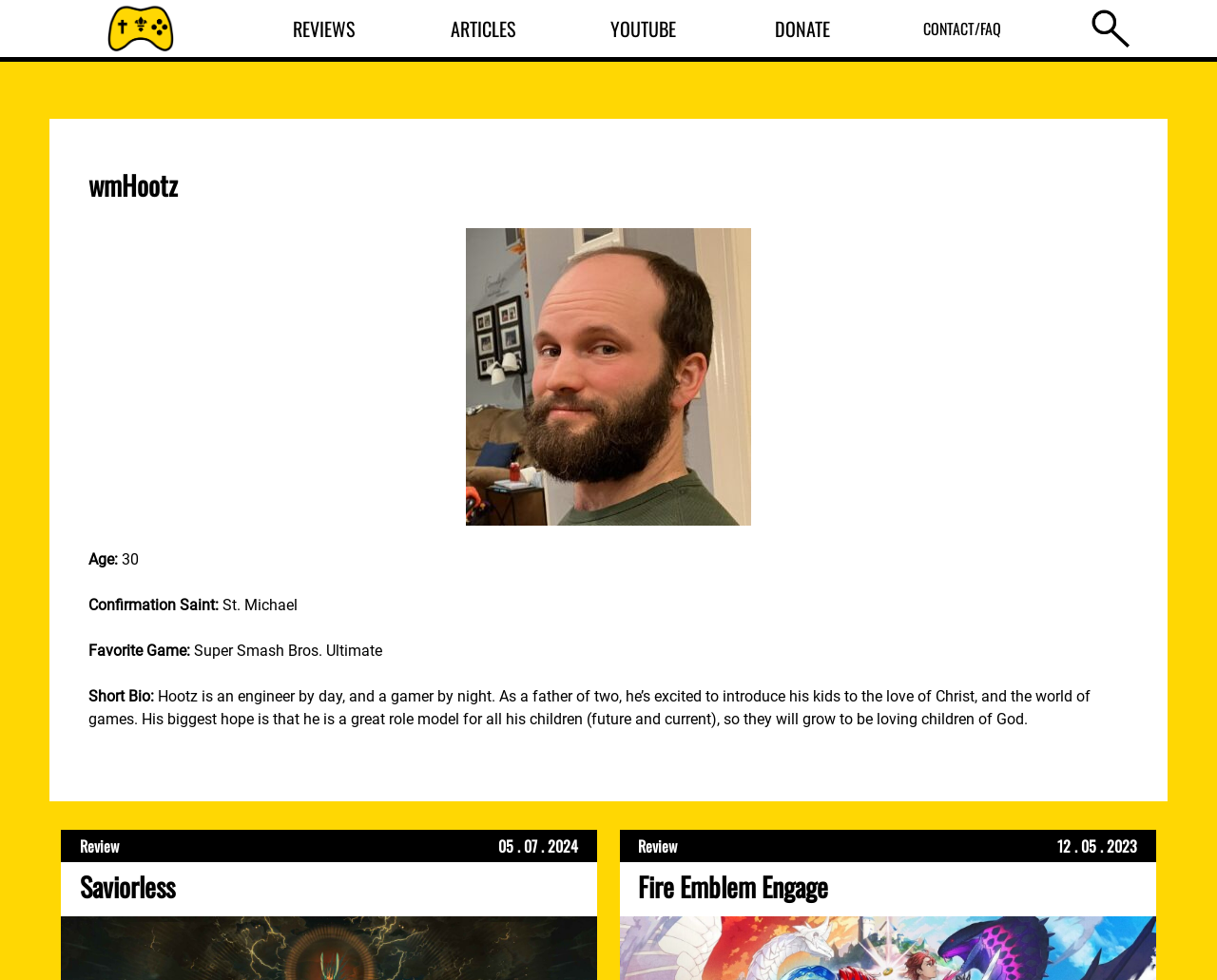Describe every aspect of the webpage in a detailed manner.

The webpage appears to be a personal blog or review website, with a focus on Catholic game reviews. At the top left, there is a logo or icon, accompanied by a button. On the top right, there is another button with an image. Below these, there is a navigation menu with links to "REVIEWS", "ARTICLES", "YOUTUBE", "DONATE", and "CONTACT/FAQ", each with a corresponding button.

In the main content area, there is a section dedicated to the author, "wmHootz", with a profile picture and personal information, including age, confirmation saint, favorite game, and a short bio. The bio describes the author as an engineer and gamer who wants to be a good role model for his children.

Below the author's section, there are two review sections, each with a title "Review" and a date. The first review is for the game "Saviorless", released on May 7, 2024, and the second review is for "Fire Emblem Engage", released on May 12, 2023. Each review has a link to the game's page.